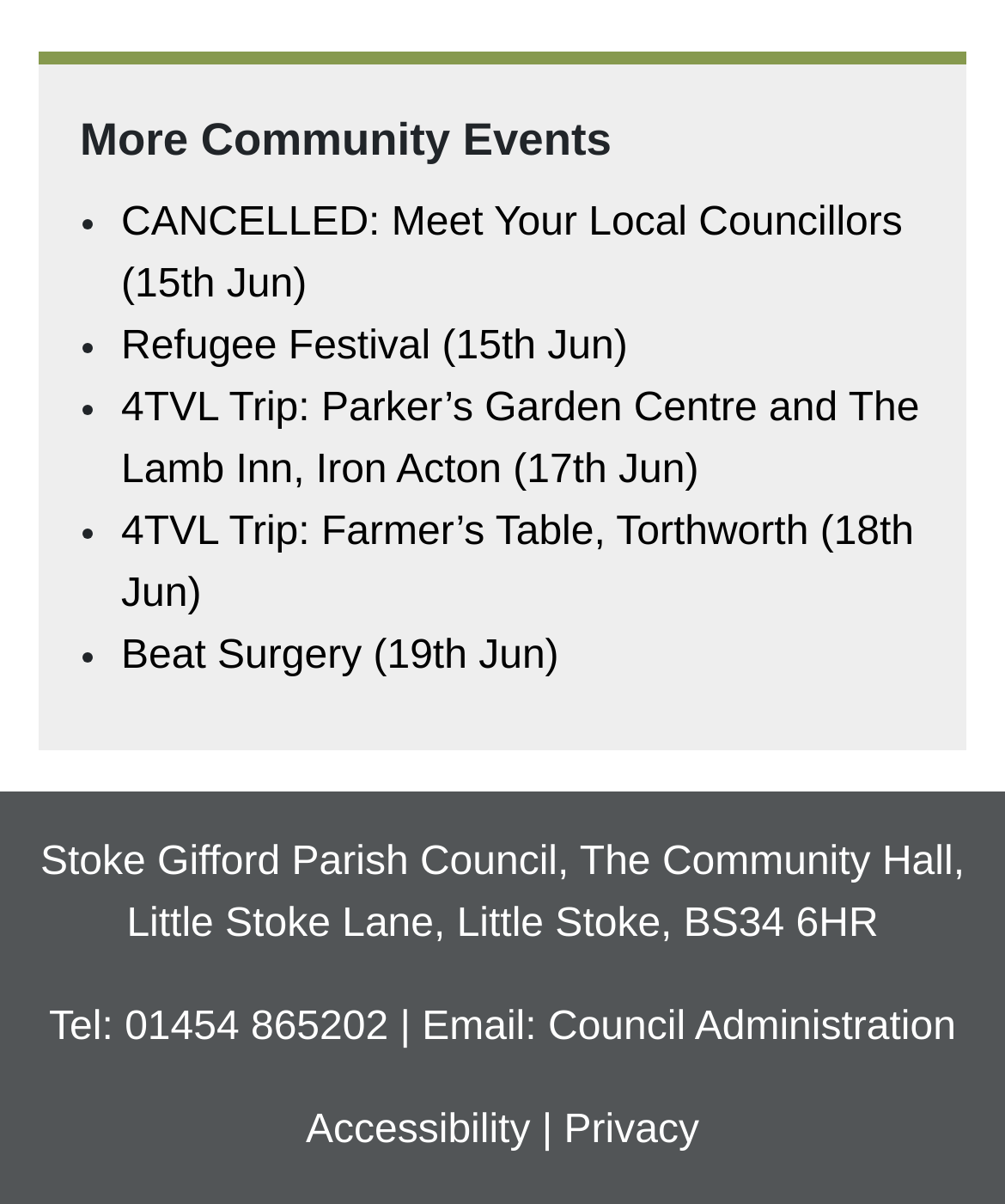What is the phone number of Stoke Gifford Parish Council?
Answer the question with detailed information derived from the image.

I found the phone number by looking at the static text element at the bottom of the page, which mentions the phone number as 'Tel: 01454 865202'.